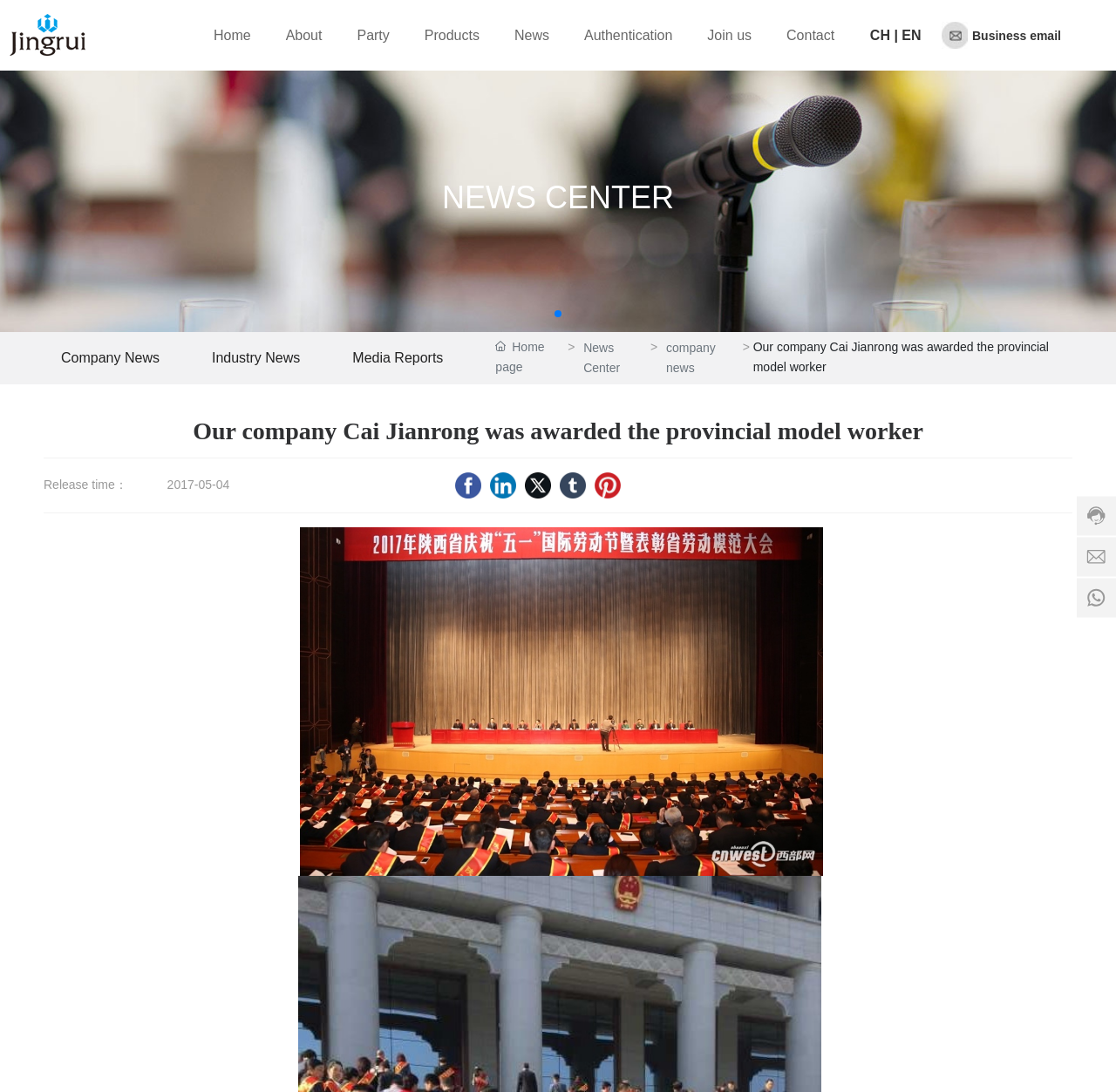Determine the bounding box coordinates of the section to be clicked to follow the instruction: "Click the News Center link". The coordinates should be given as four float numbers between 0 and 1, formatted as [left, top, right, bottom].

[0.396, 0.165, 0.604, 0.197]